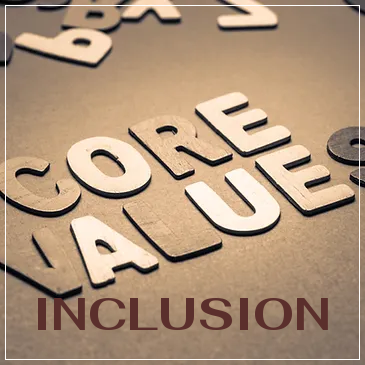What is the purpose of this visual display?
Analyze the image and provide a thorough answer to the question.

The visual display is likely a representation of the core values upheld by Out of the Mire Ministries, with a focus on the importance of inclusion within their mission and community initiatives. The display serves as a visual reminder of these values and their significance in the organization's work.